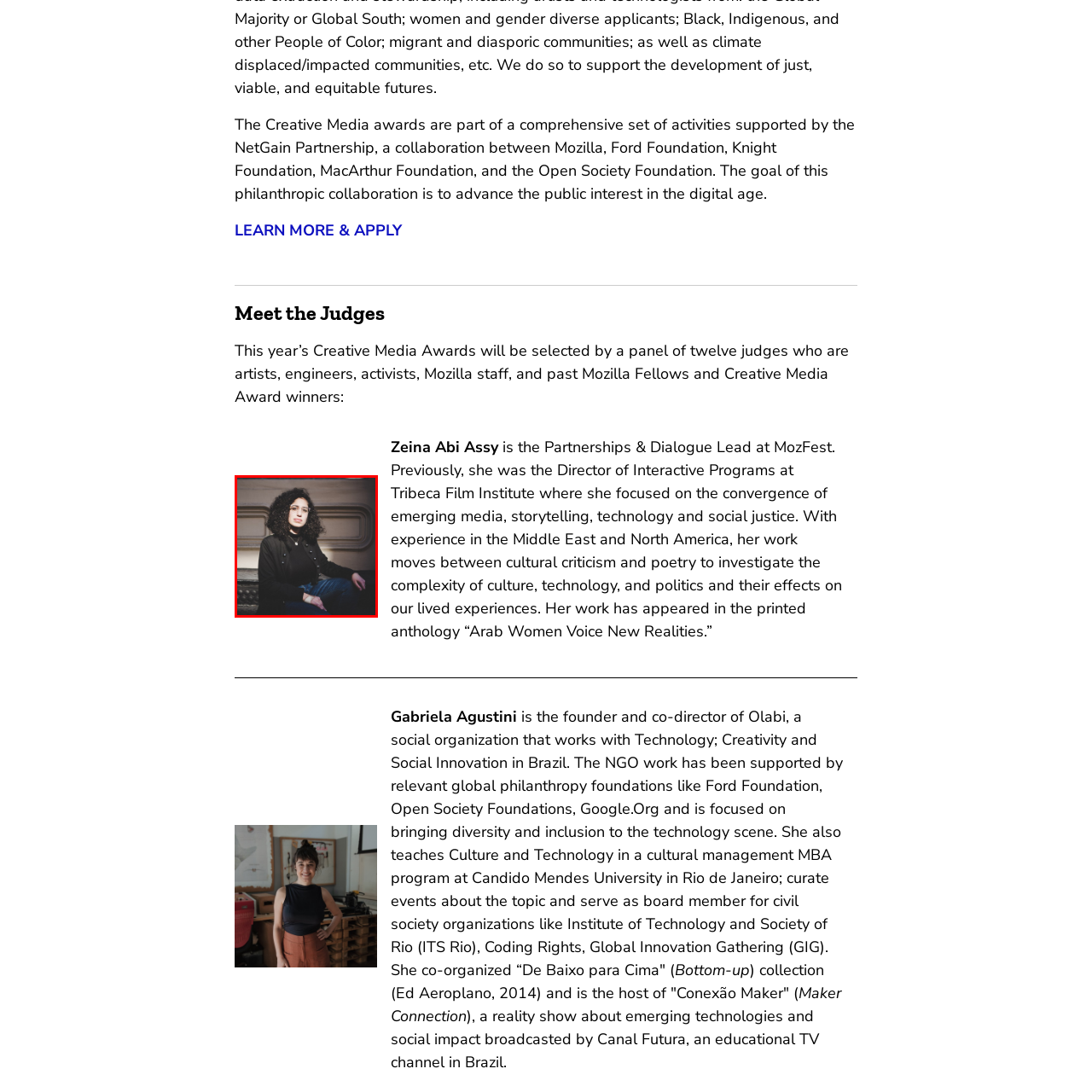Give a comprehensive caption for the image marked by the red rectangle.

The image features Zeina Abi Assy, a notable figure in the field of media and technology. She is currently the Partnerships & Dialogue Lead at MozFest and has an impressive background that includes serving as the Director of Interactive Programs at the Tribeca Film Institute. Zeina's work focuses on the intersection of emerging media, storytelling, technology, and social justice, showcasing her commitment to utilizing these elements to address complex cultural and political issues. Her experiences span both the Middle East and North America, where she merges cultural criticism and poetry to explore the impacts of technology on society. Additionally, her contributions have been recognized in works like the printed anthology “Arab Women Voice New Realities.”